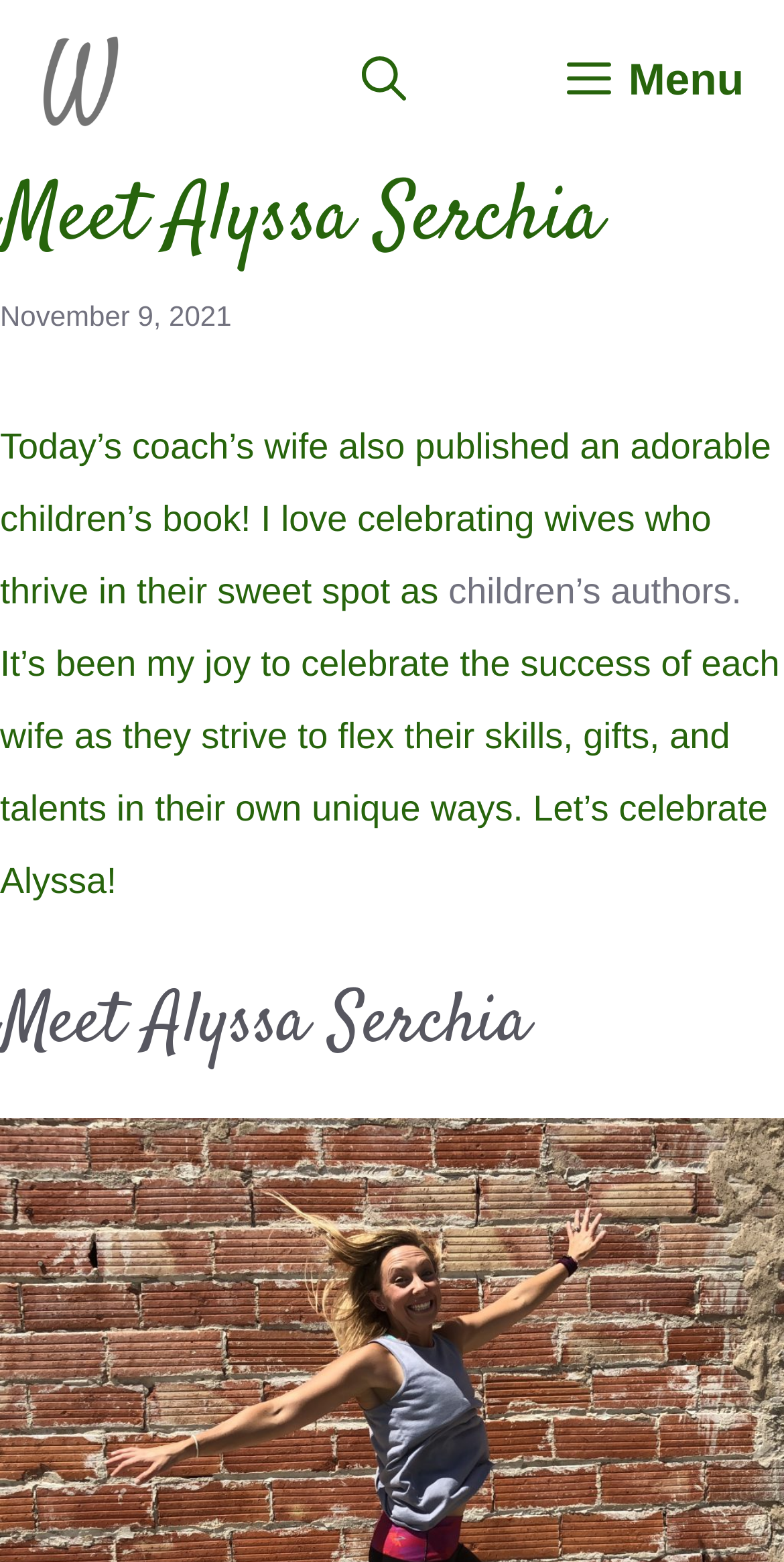Answer the question below with a single word or a brief phrase: 
What is the name of the website?

Wives Who Thrive